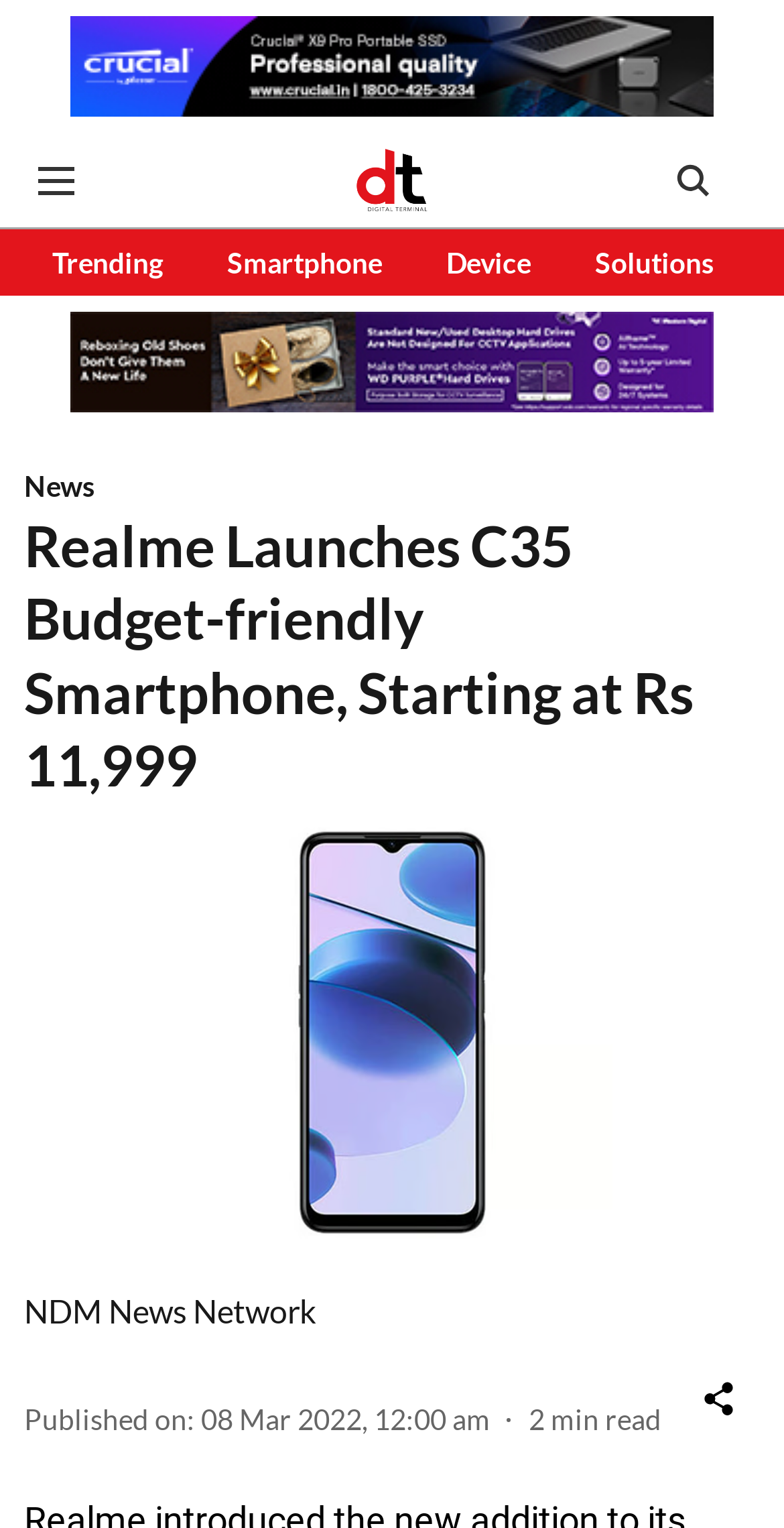Return the bounding box coordinates of the UI element that corresponds to this description: "NDM News Network". The coordinates must be given as four float numbers in the range of 0 and 1, [left, top, right, bottom].

[0.031, 0.846, 0.403, 0.871]